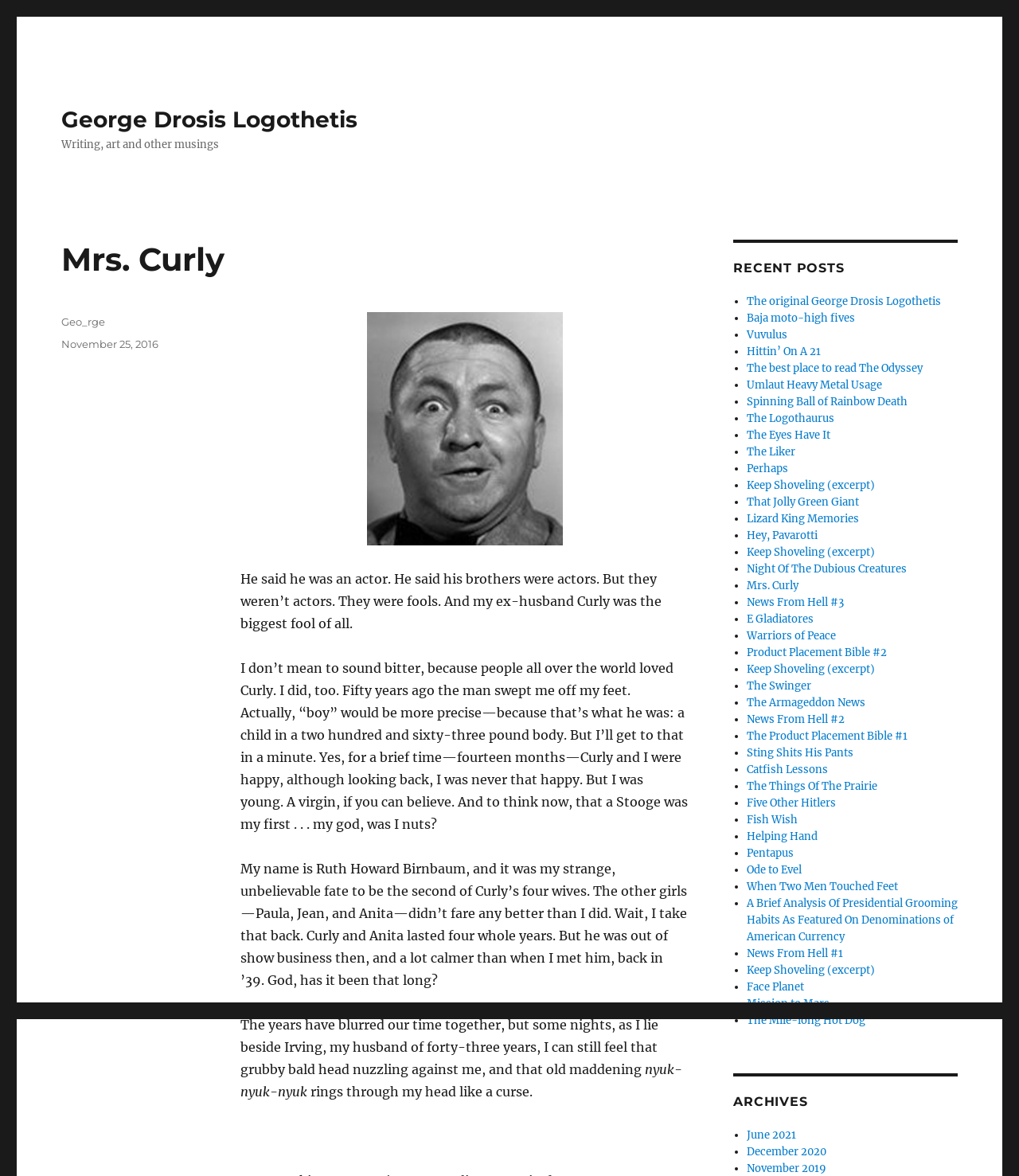Create an elaborate caption that covers all aspects of the webpage.

This webpage is a blog post titled "Mrs. Curly – George Drosis Logothetis". At the top, there is a link to "George Drosis Logothetis" and a static text "Writing, art and other musings". Below this, there is a header "Mrs. Curly" and an image. 

The main content of the blog post is a long text written in a personal and reflective tone, sharing the author's experiences and thoughts about her ex-husband Curly, a Stooge. The text is divided into several paragraphs, with the author reminiscing about her time with Curly, their marriage, and his personality. 

On the right side of the page, there is a section titled "RECENT POSTS" with a list of 25 links to other blog posts, each with a bullet point marker. These links have various titles, such as "The original George Drosis Logothetis", "Baja moto-high fives", and "The Liker". 

At the bottom of the page, there is a footer section with links to the author and the date of the post, "November 25, 2016".